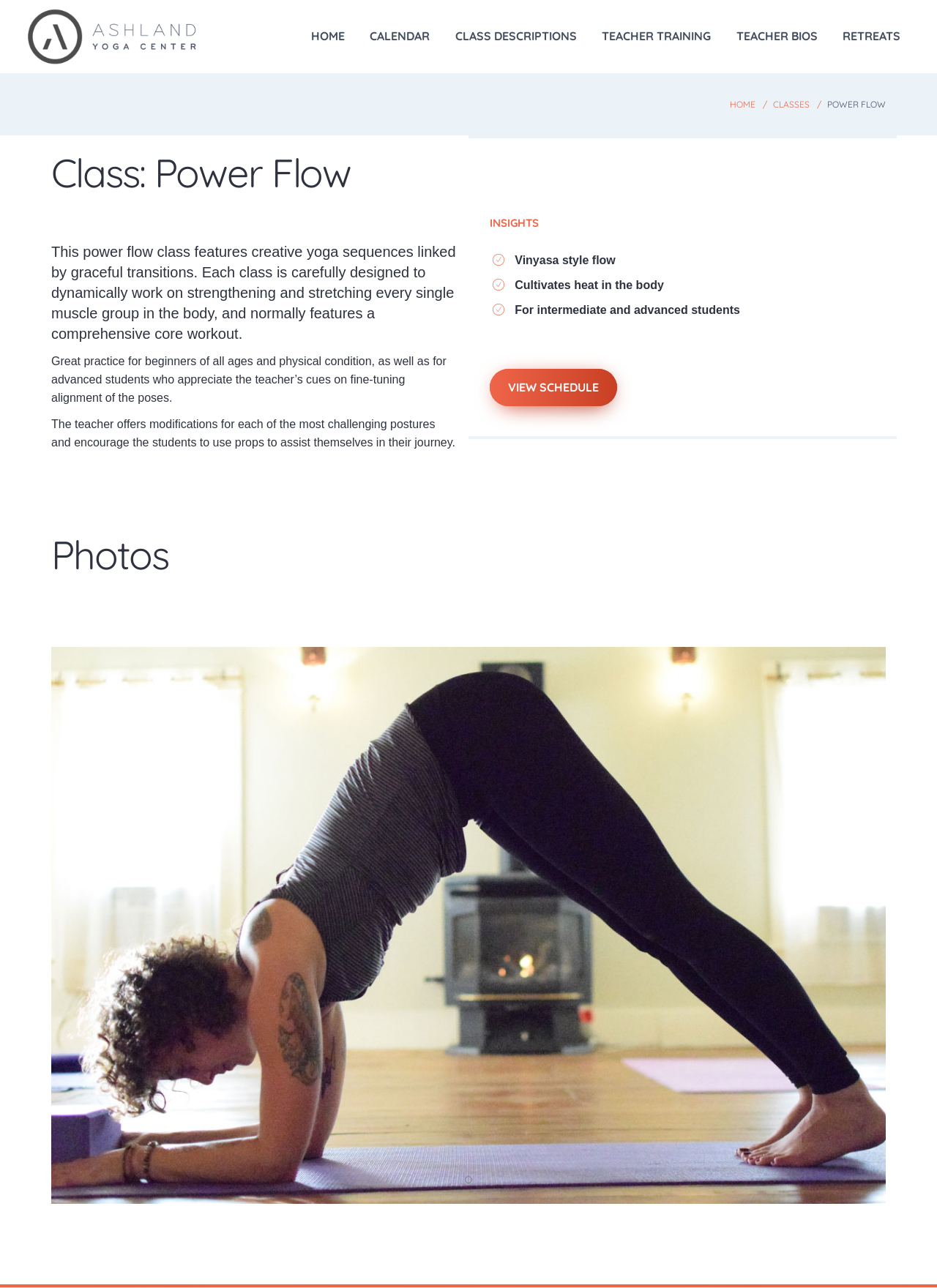Please identify the bounding box coordinates of the area that needs to be clicked to fulfill the following instruction: "view schedule."

[0.523, 0.286, 0.659, 0.315]